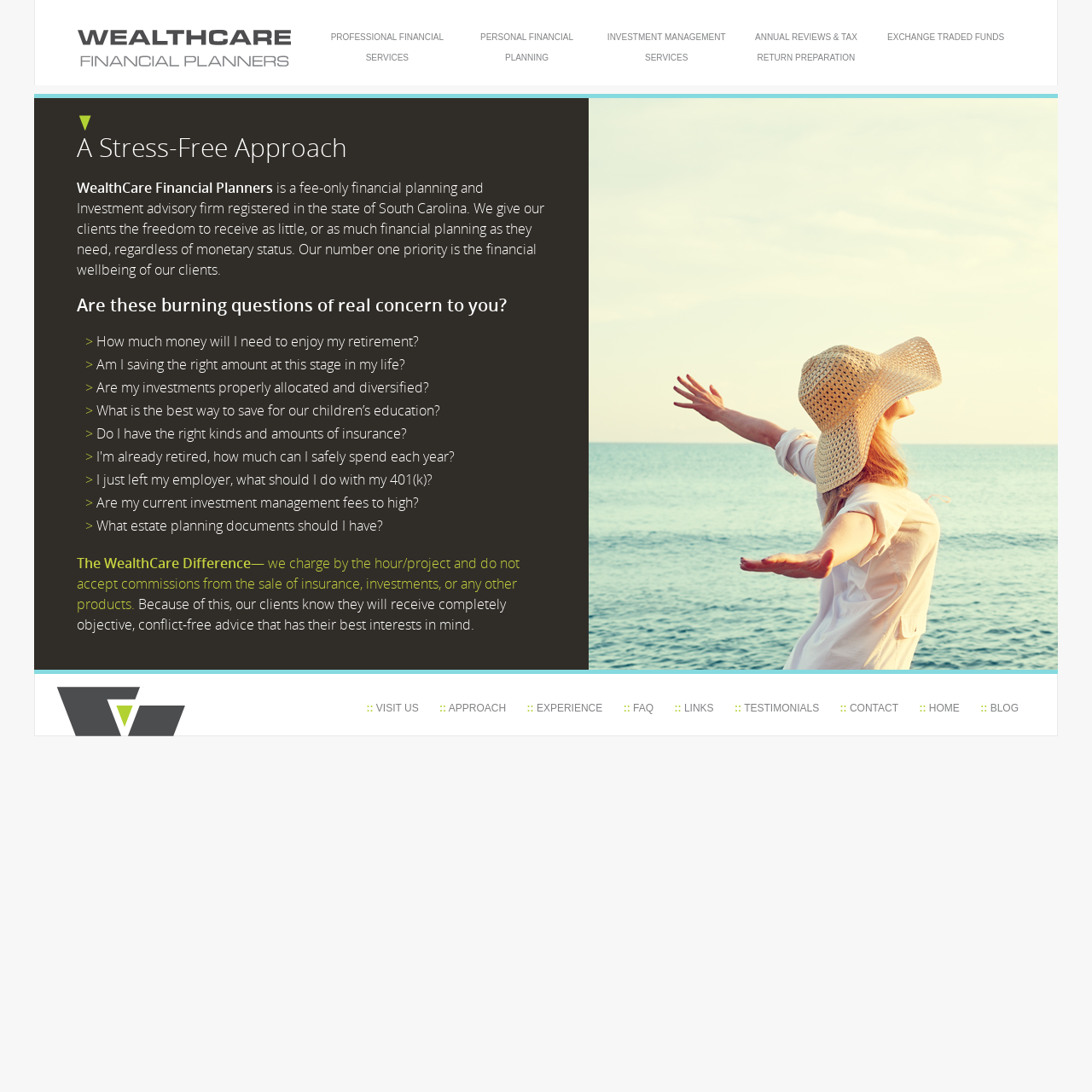Using the elements shown in the image, answer the question comprehensively: What is the focus of the 'Investment Management Services' offered by WealthCare Financial Planners?

The webpage lists 'Investment Management Services' as one of the services offered by WealthCare Financial Planners, suggesting that the firm provides investment management services to its clients, although the exact details of the service are not specified.